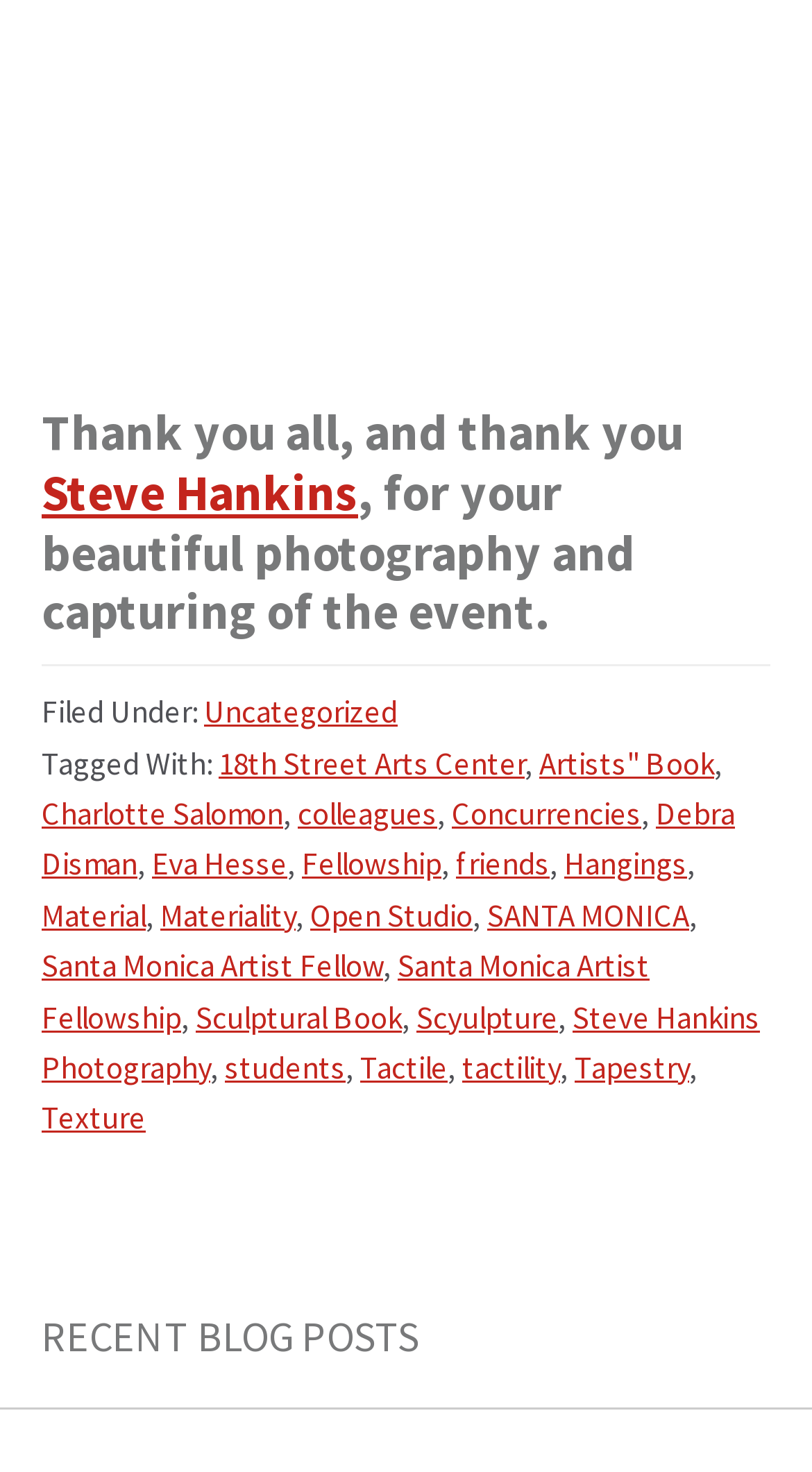What is the type of book mentioned?
Look at the image and answer the question with a single word or phrase.

Artists Book